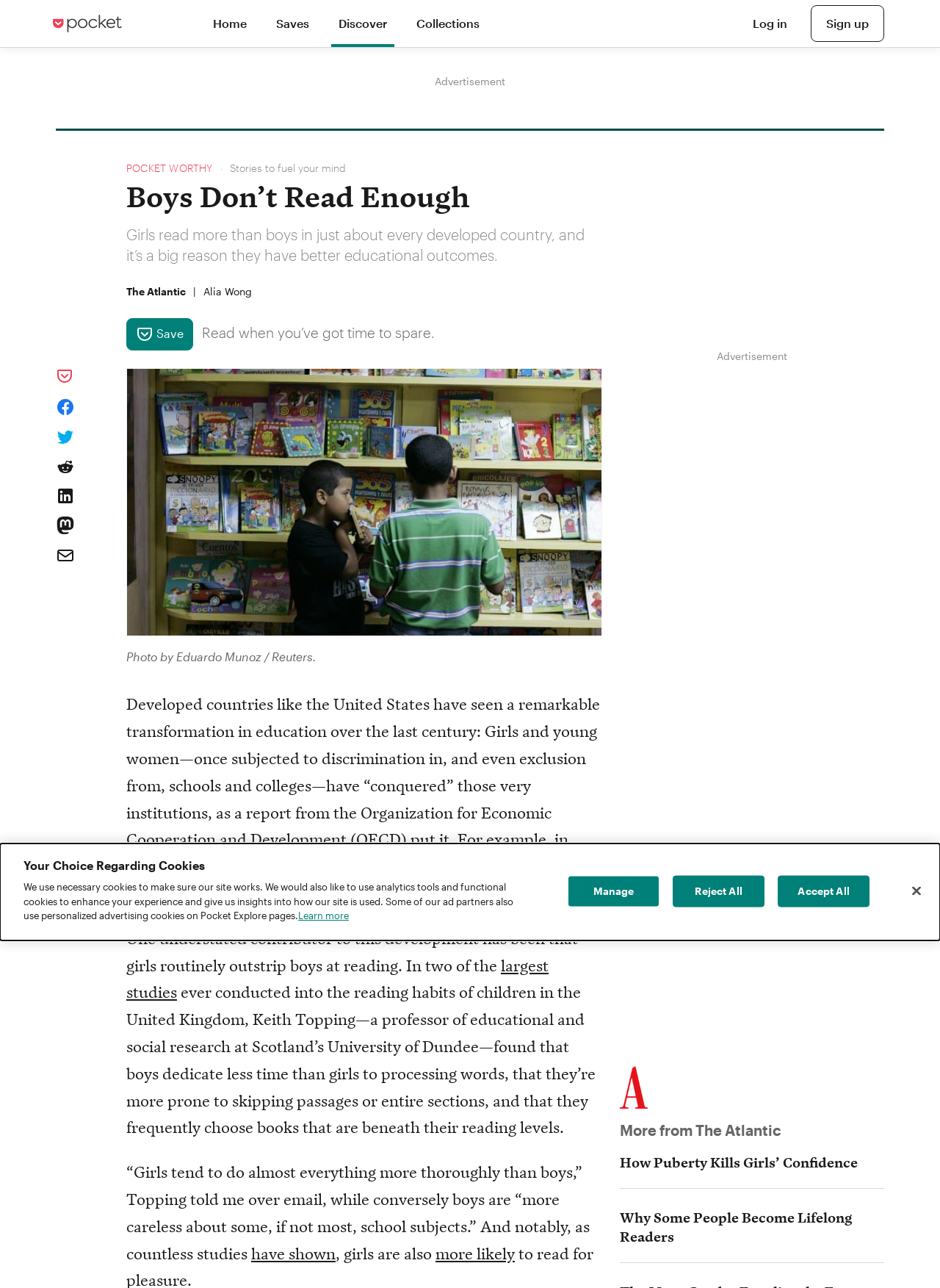What is the name of the professor quoted in the article?
Answer the question with a thorough and detailed explanation.

I found the answer by looking at the quote in the article, where it says 'Keith Topping—a professor of educational and social research at Scotland’s University of Dundee—found that...', indicating that Keith Topping is the professor quoted in the article.